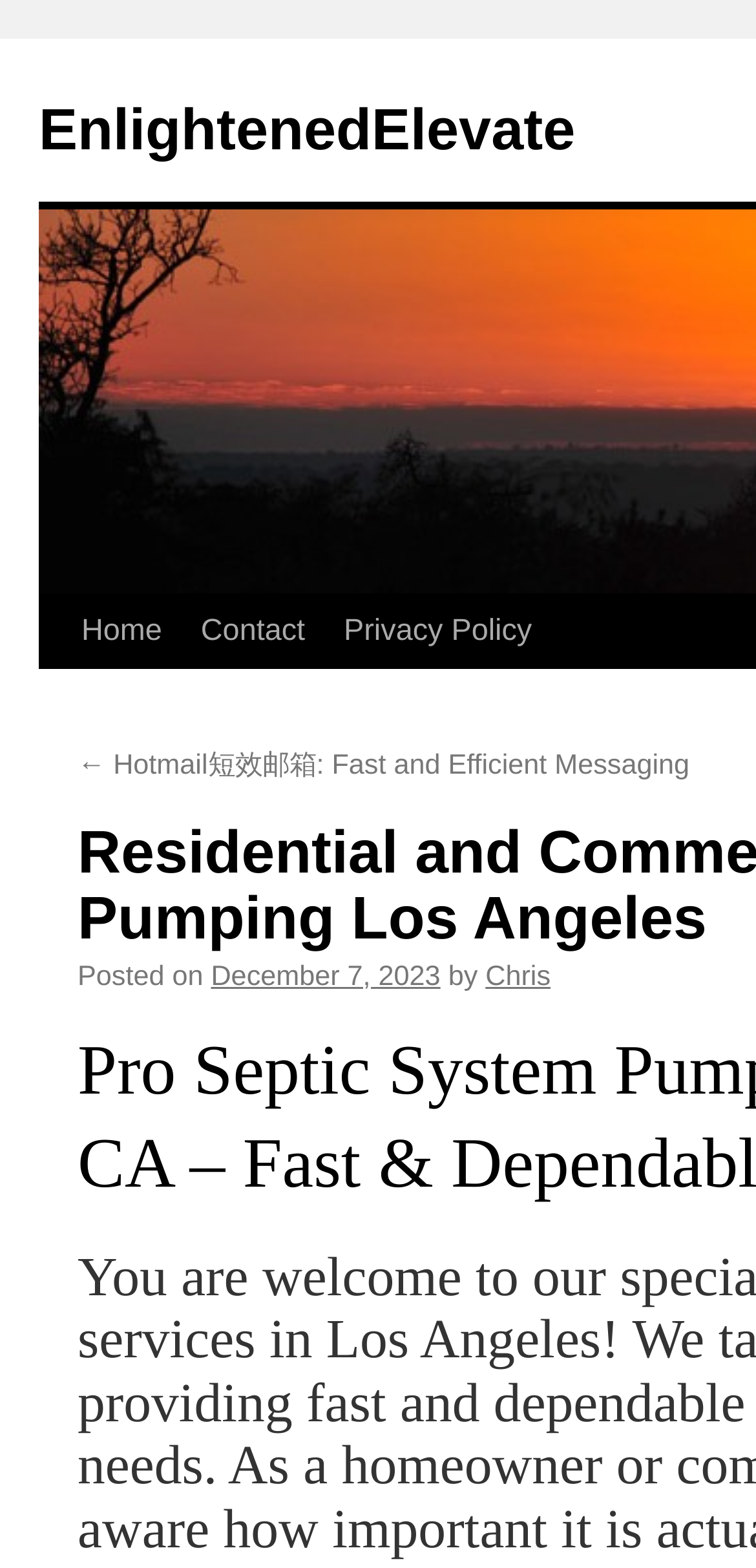Please examine the image and provide a detailed answer to the question: Who is the author of the post?

The author of the post is obtained from the middle section of the webpage, where it is written as 'by Chris'. The author is 'Chris'.